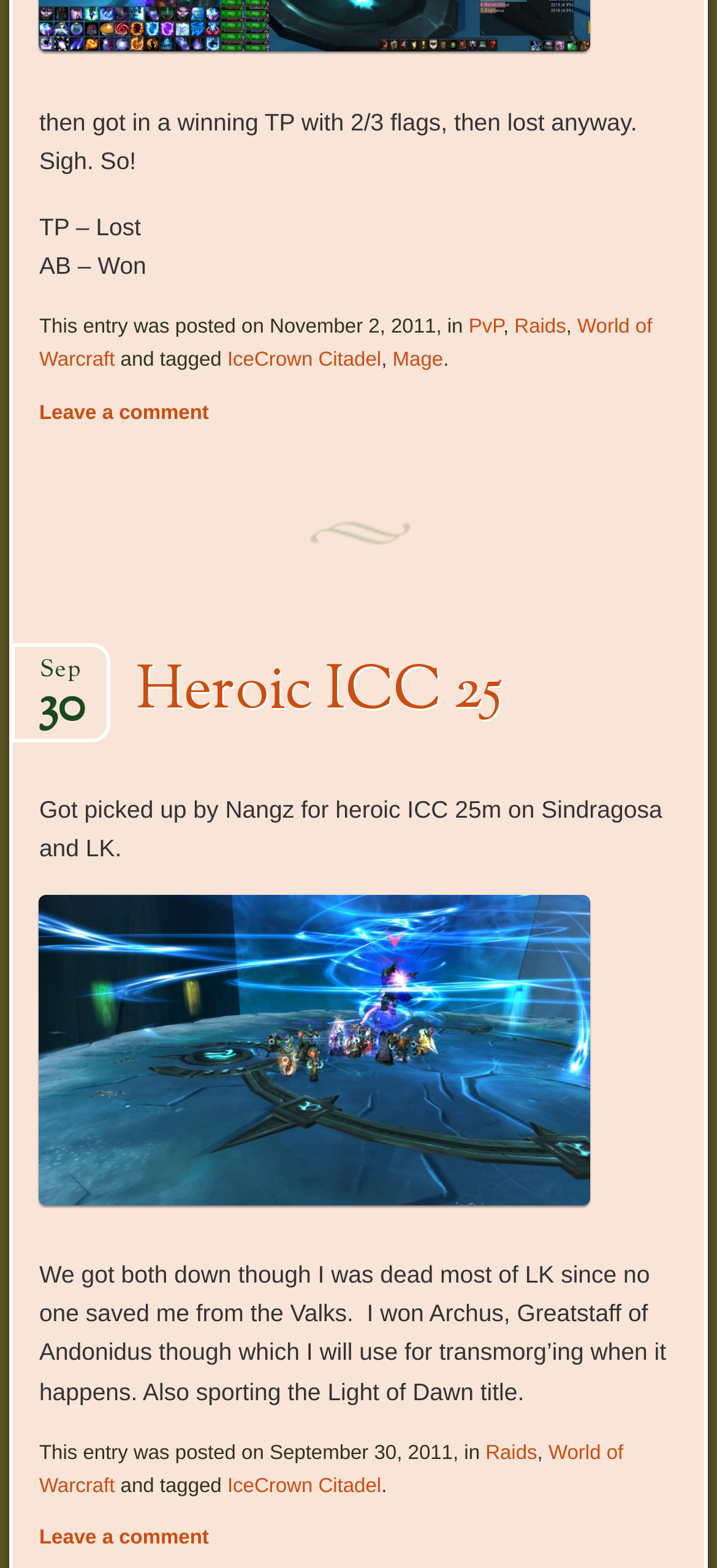Answer the question using only one word or a concise phrase: How many links are in the footer section?

5